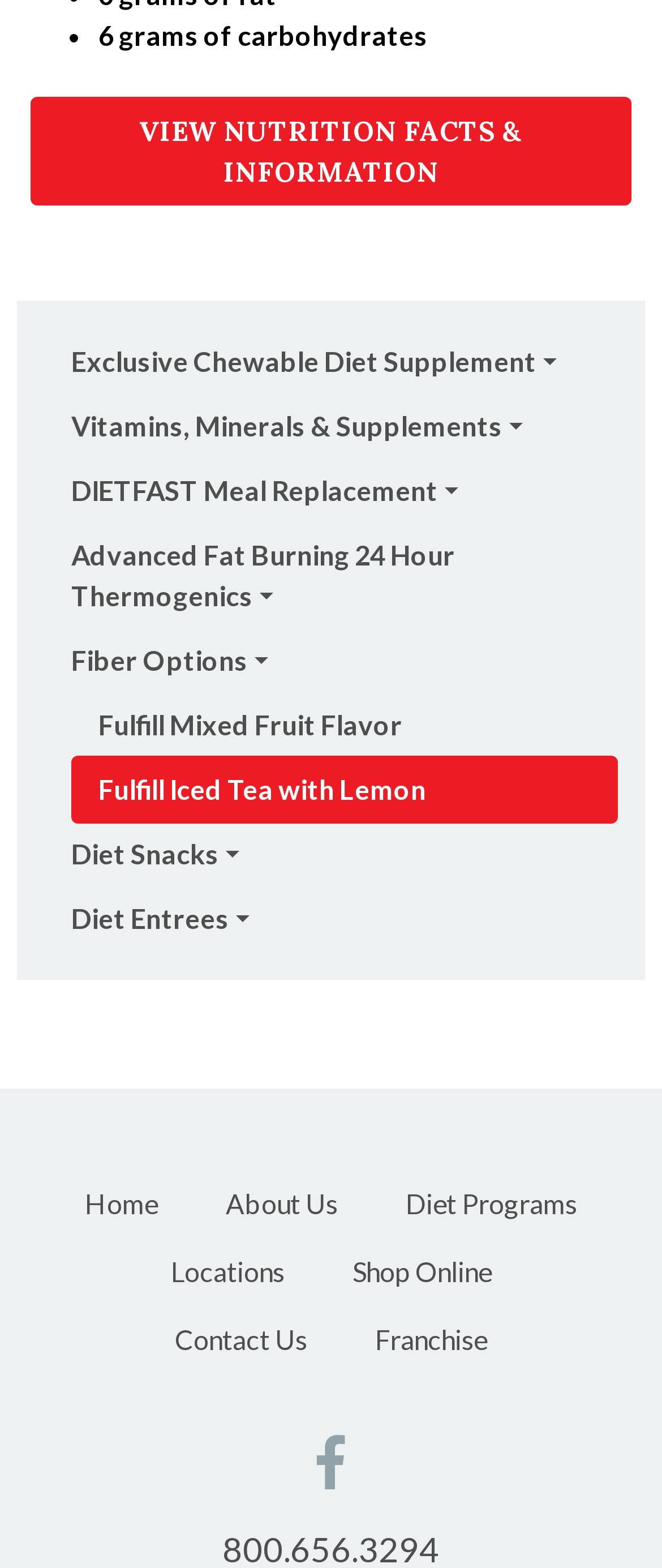Please find the bounding box coordinates of the element's region to be clicked to carry out this instruction: "Explore exclusive chewable diet supplement".

[0.067, 0.209, 0.933, 0.253]